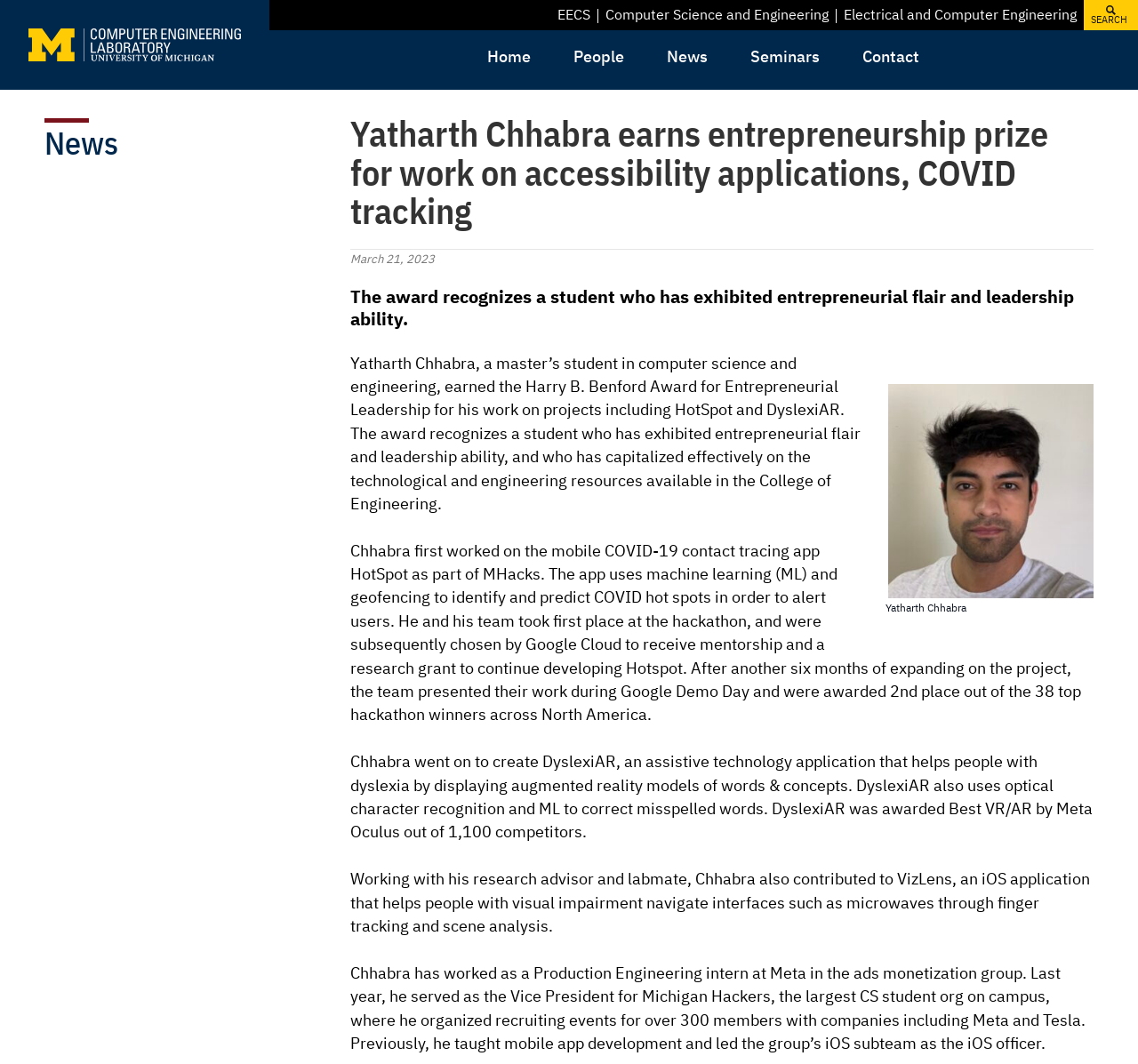Generate the text content of the main headline of the webpage.

Yatharth Chhabra earns entrepreneurship prize for work on accessibility applications, COVID tracking